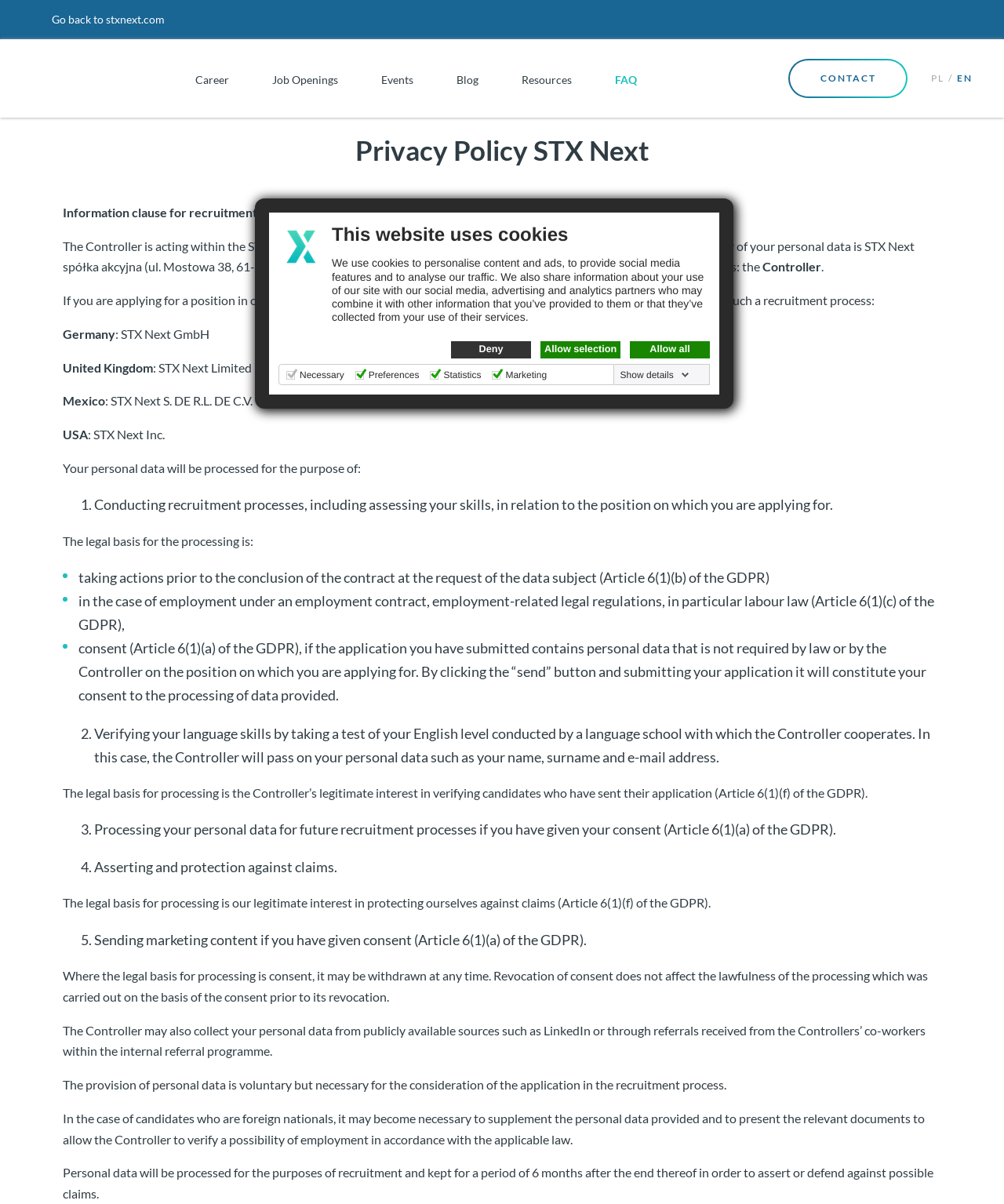Determine which piece of text is the heading of the webpage and provide it.

Privacy Policy STX Next